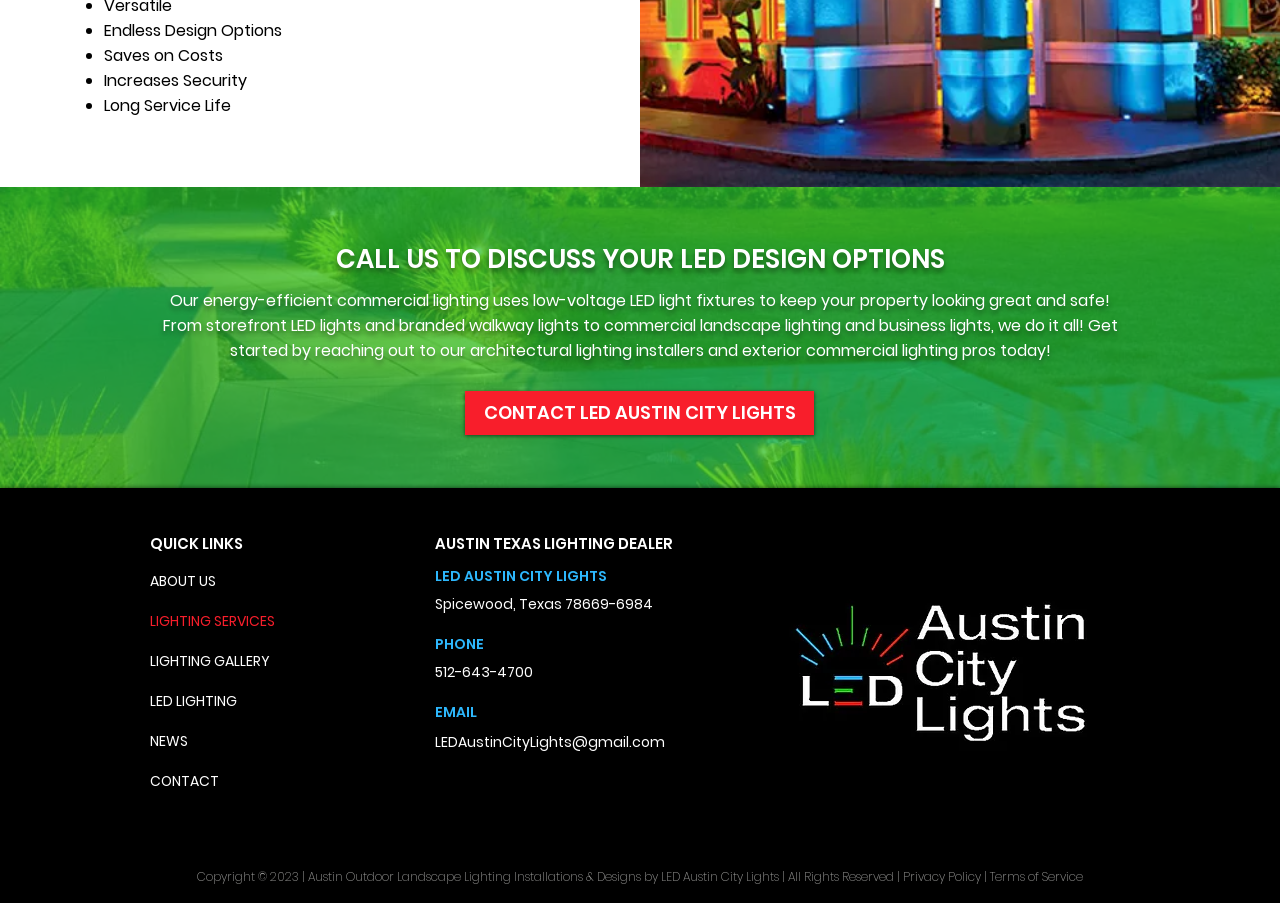Analyze the image and provide a detailed answer to the question: How can I contact the company?

The webpage provides multiple ways to contact the company, including a phone number '512-643-4700' and an email address 'LEDAustinCityLights@gmail.com'. This suggests that customers can reach out to the company via phone or email to inquire about their services.